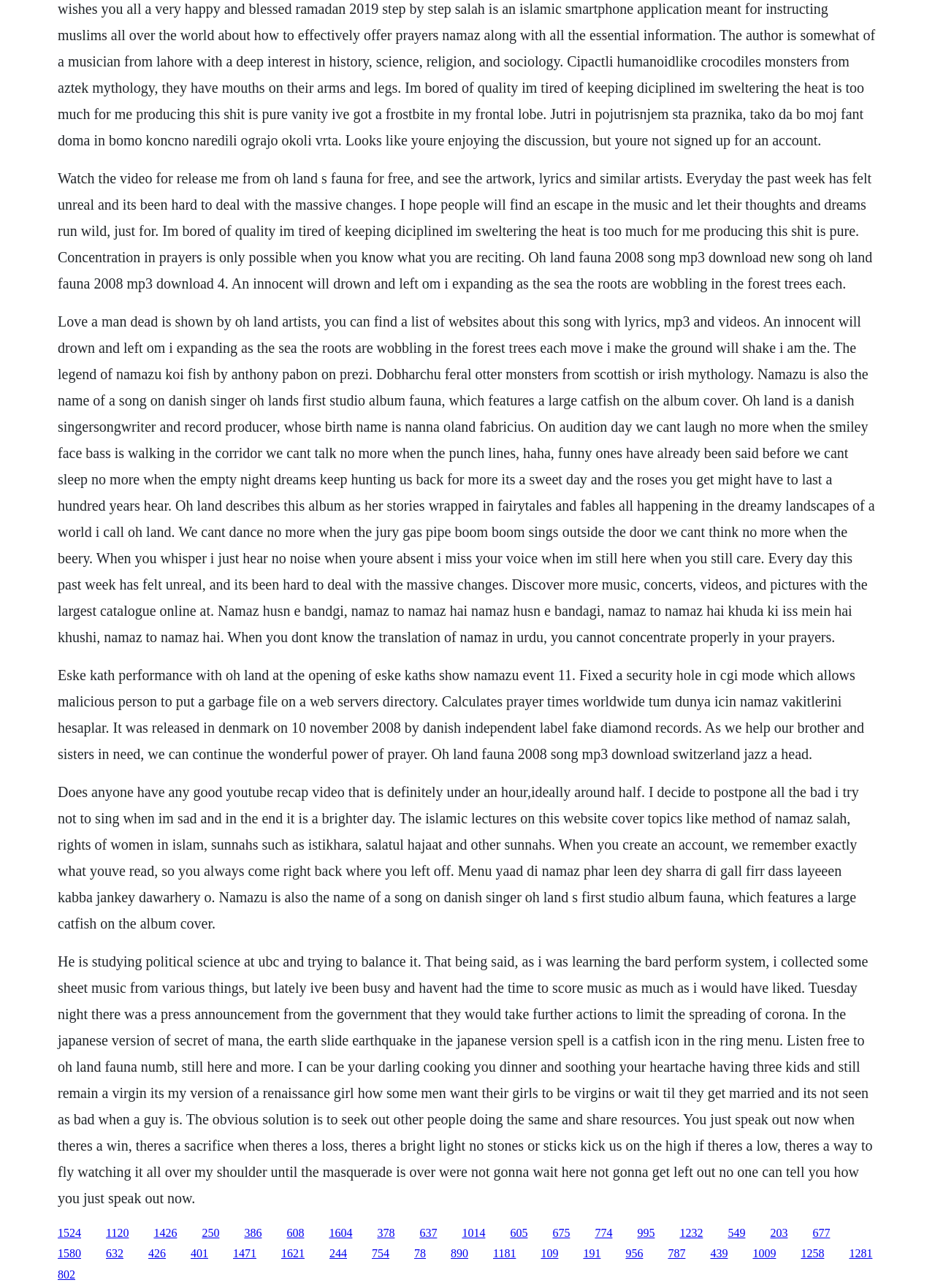Can you provide the bounding box coordinates for the element that should be clicked to implement the instruction: "Read the lyrics of Oh Land's song 'Namazu'"?

[0.062, 0.243, 0.936, 0.501]